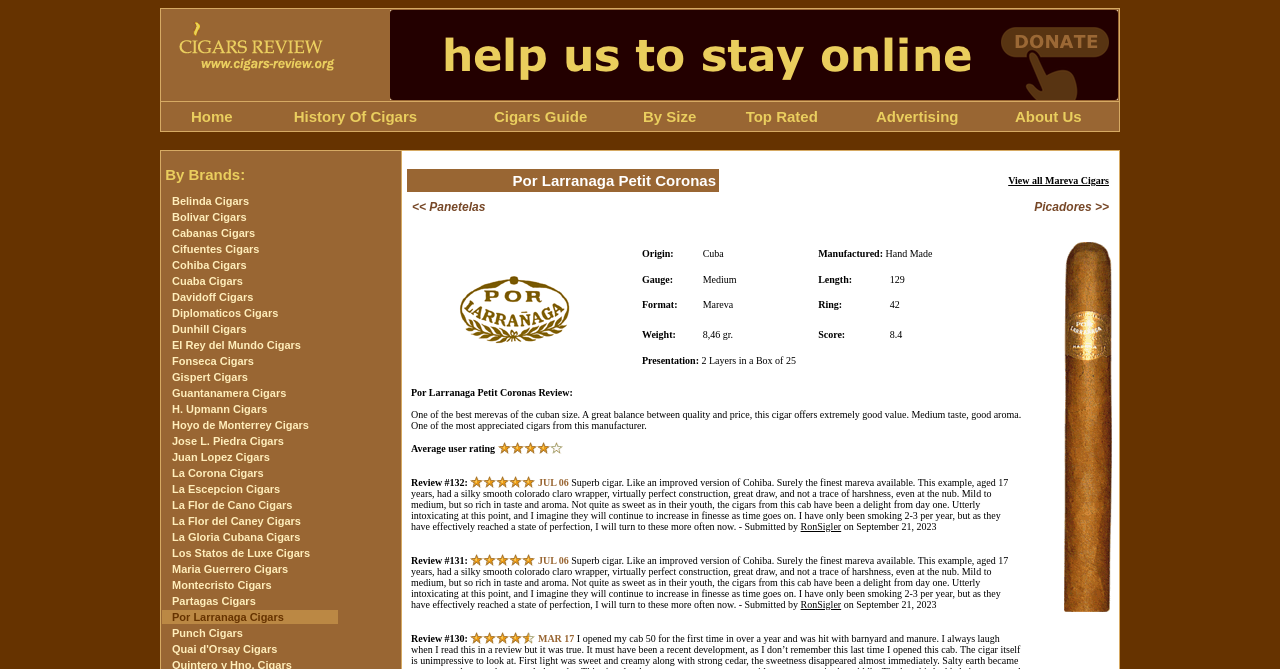Please identify the bounding box coordinates of the region to click in order to complete the task: "search for something". The coordinates must be four float numbers between 0 and 1, specified as [left, top, right, bottom].

None